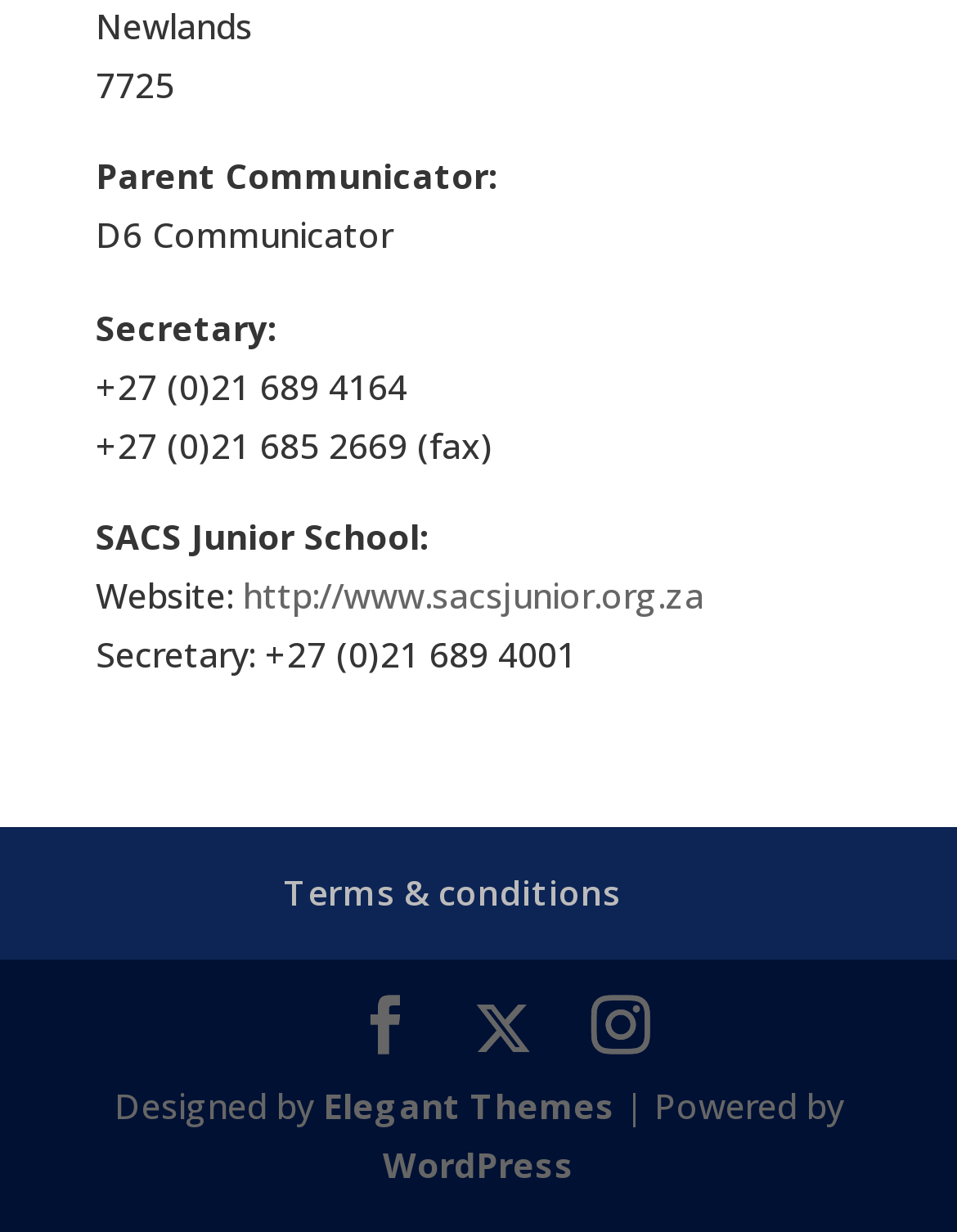Refer to the image and provide an in-depth answer to the question: 
What is the name of the school?

The name of the school can be found at the top of the webpage, where it is written as 'Newlands' in a static text element.